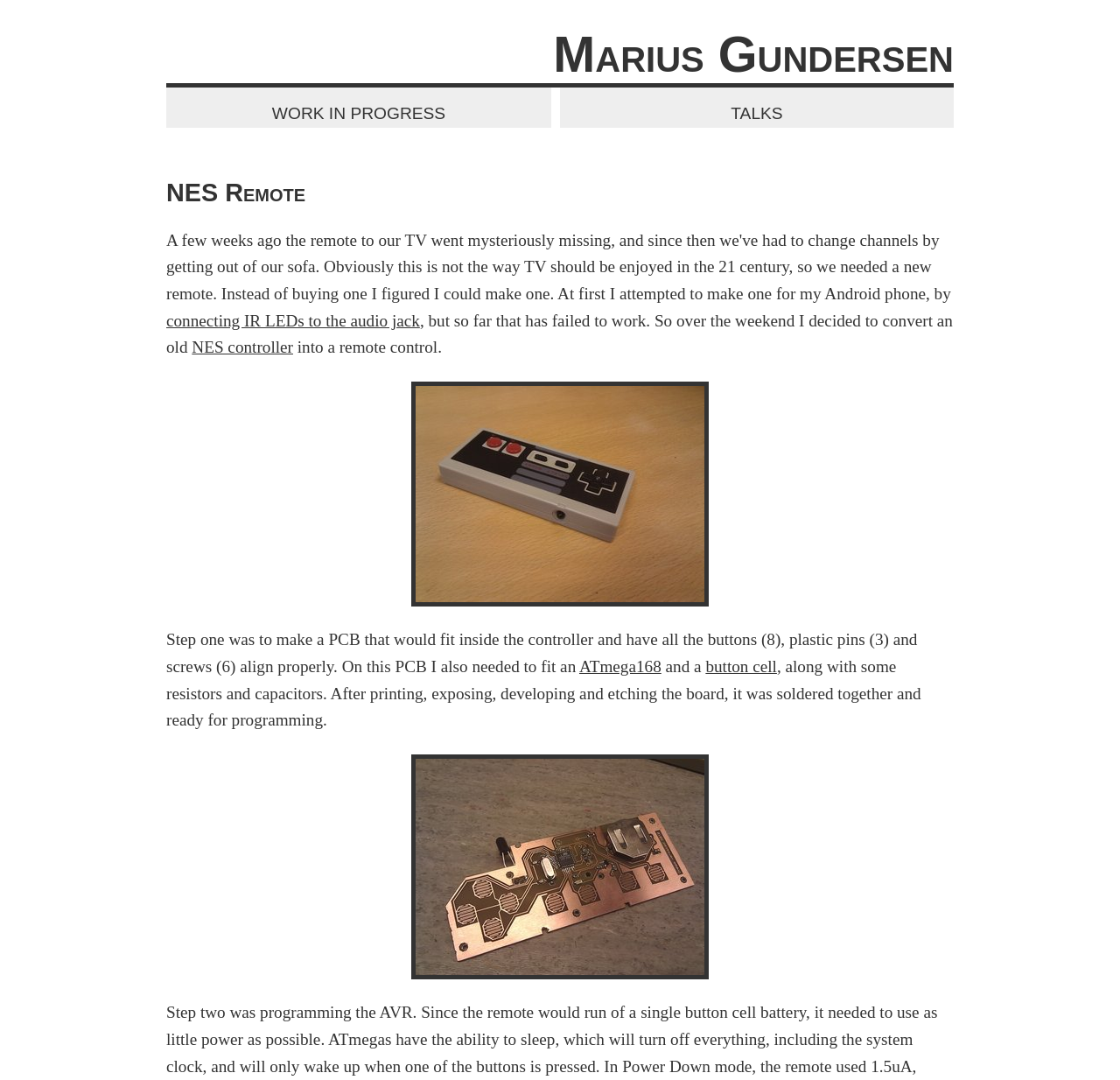What is the power source used in the project?
From the image, provide a succinct answer in one word or a short phrase.

button cell